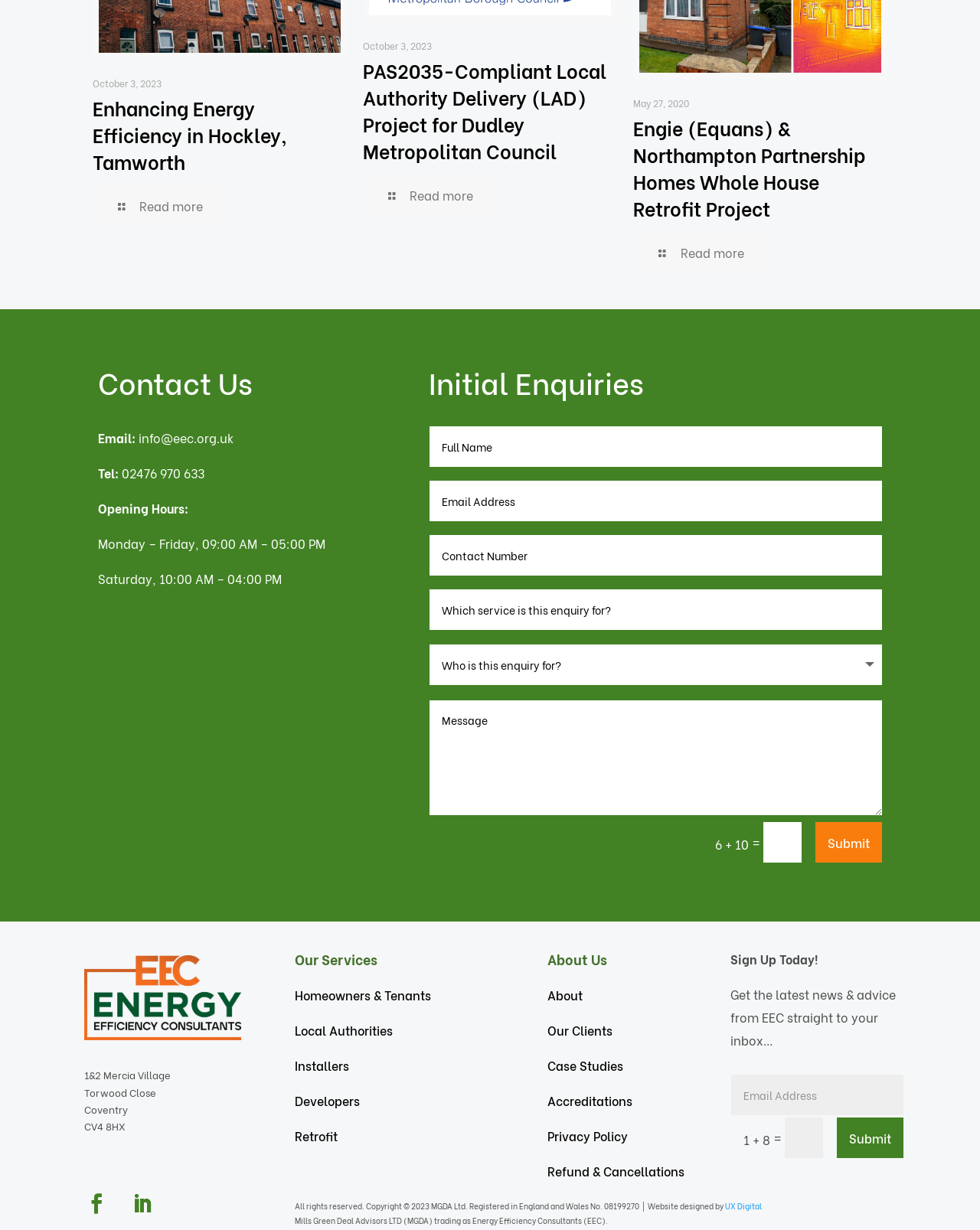Using the information in the image, could you please answer the following question in detail:
What is the address of the company?

The company's address is located at the bottom of the webpage, and it is specified as '1&2 Mercia Village, Torwood Close, Coventry, CV4 8HX'.